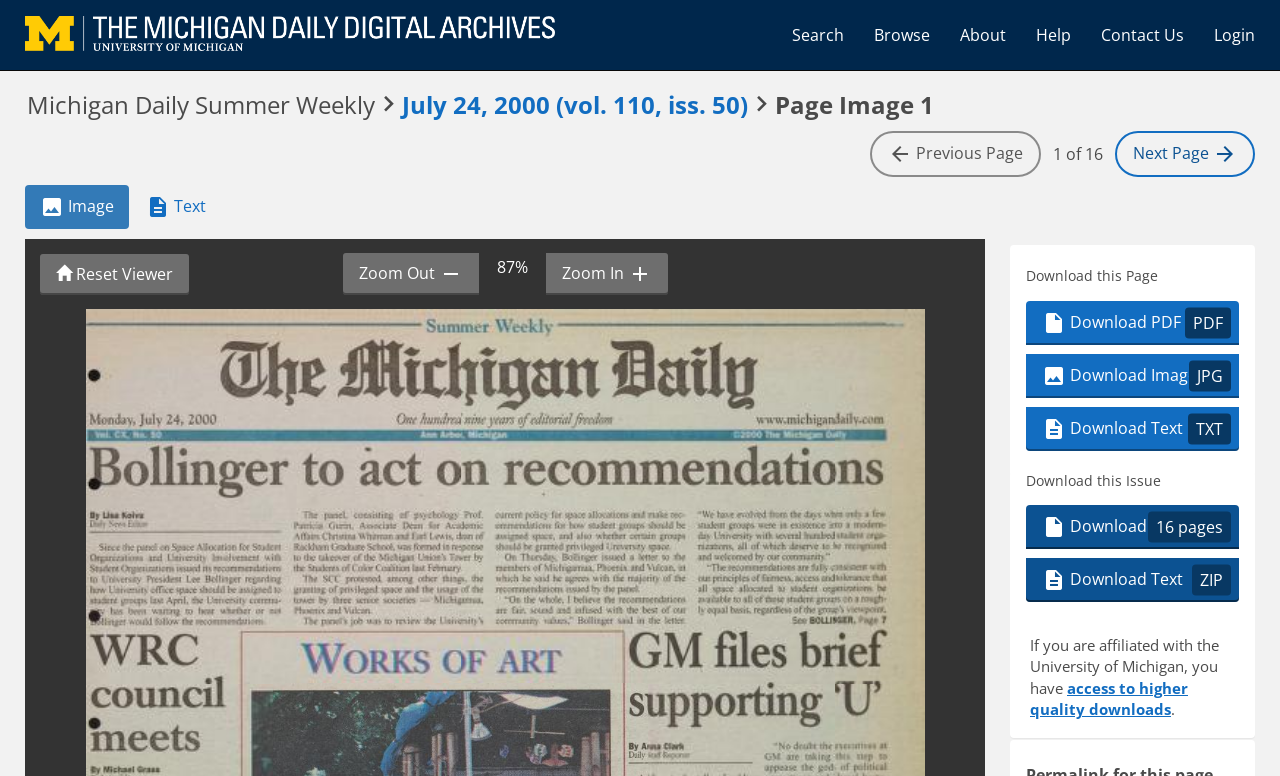How many pages are in this issue?
Examine the image and provide an in-depth answer to the question.

I found the answer by looking at the text '1 of 16' which indicates that there are 16 pages in total.